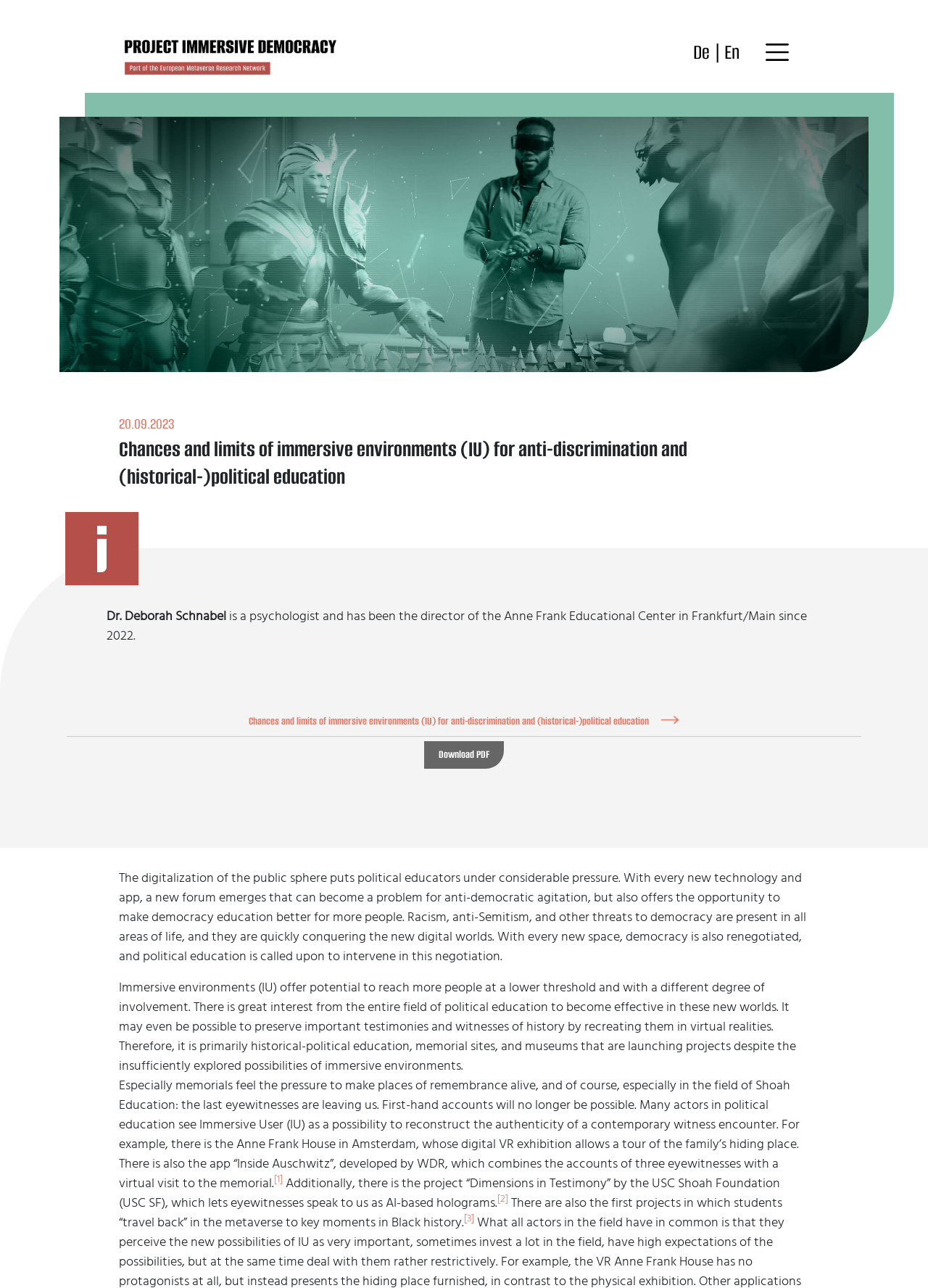Generate a comprehensive caption for the webpage you are viewing.

This webpage is about the project "Immersive Democracy" which explores the potential of immersive environments for anti-discrimination and historical-political education. At the top, there are three links: an empty link, a link to a German version of the page ("De"), and a link to an English version ("En"). Next to these links, there is a button to toggle navigation.

Below the navigation button, there is a date "20.09.2023" and a heading that matches the title of the webpage. The heading is followed by a brief introduction to Dr. Deborah Schnabel, the director of the Anne Frank Educational Center in Frankfurt/Main.

The main content of the webpage is divided into several paragraphs. The first paragraph discusses the challenges of political education in the digital age and the potential of immersive environments to reach more people. The second paragraph explains how immersive environments can be used to preserve historical testimonies and witnesses.

The following paragraphs provide examples of projects that use immersive environments for historical-political education, such as the Anne Frank House's digital VR exhibition and the "Inside Auschwitz" app. There are also links to references [1], [2], and [3] throughout these paragraphs.

At the bottom of the page, there is a link to download a PDF version of the content, and a link to the project's main page. Overall, the webpage provides an overview of the potential and challenges of using immersive environments for anti-discrimination and historical-political education.